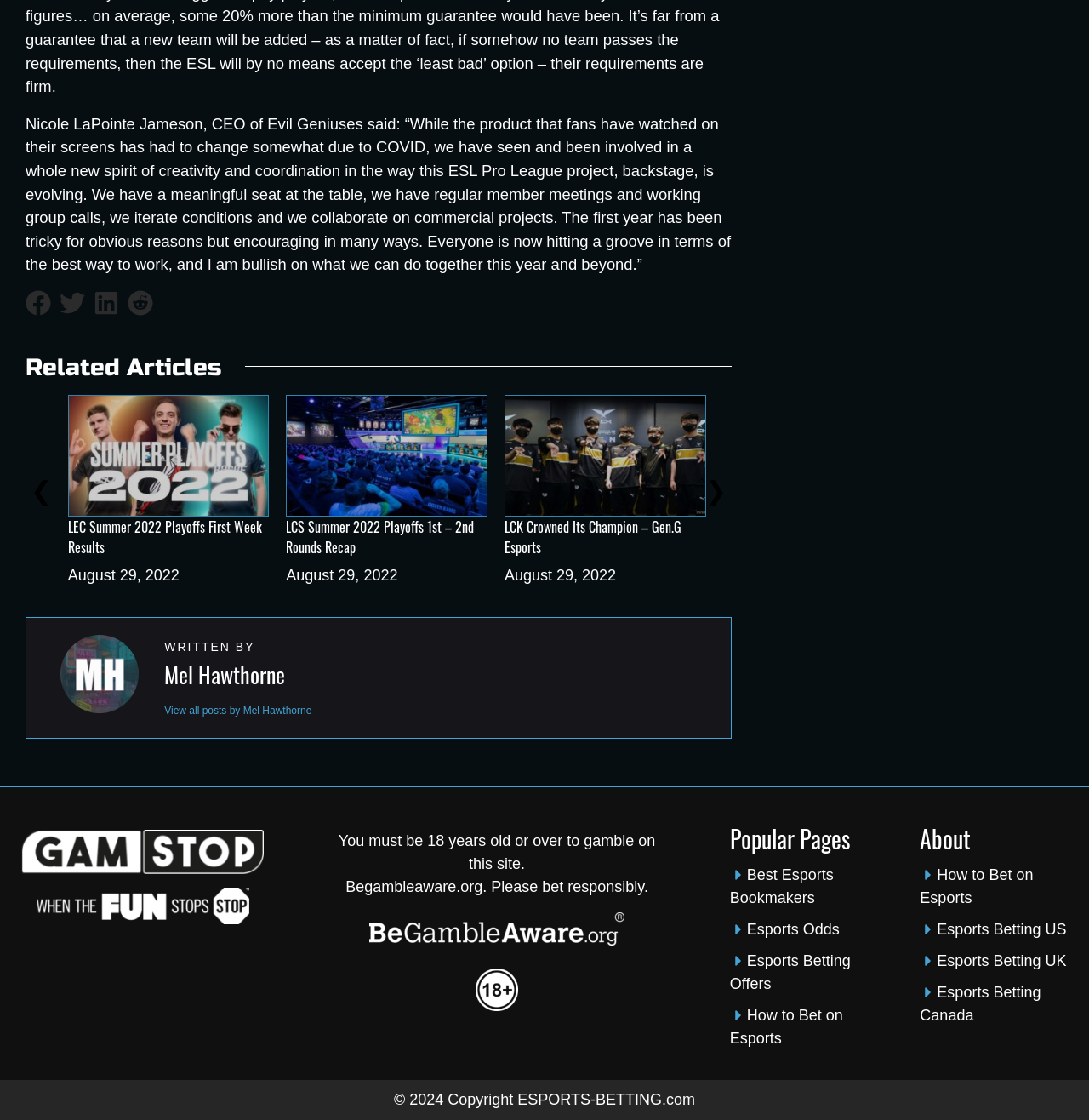What is the topic of the article 'VALORANT Champions 2022 – Best Teams To Watch'?
Examine the image and give a concise answer in one word or a short phrase.

Esports